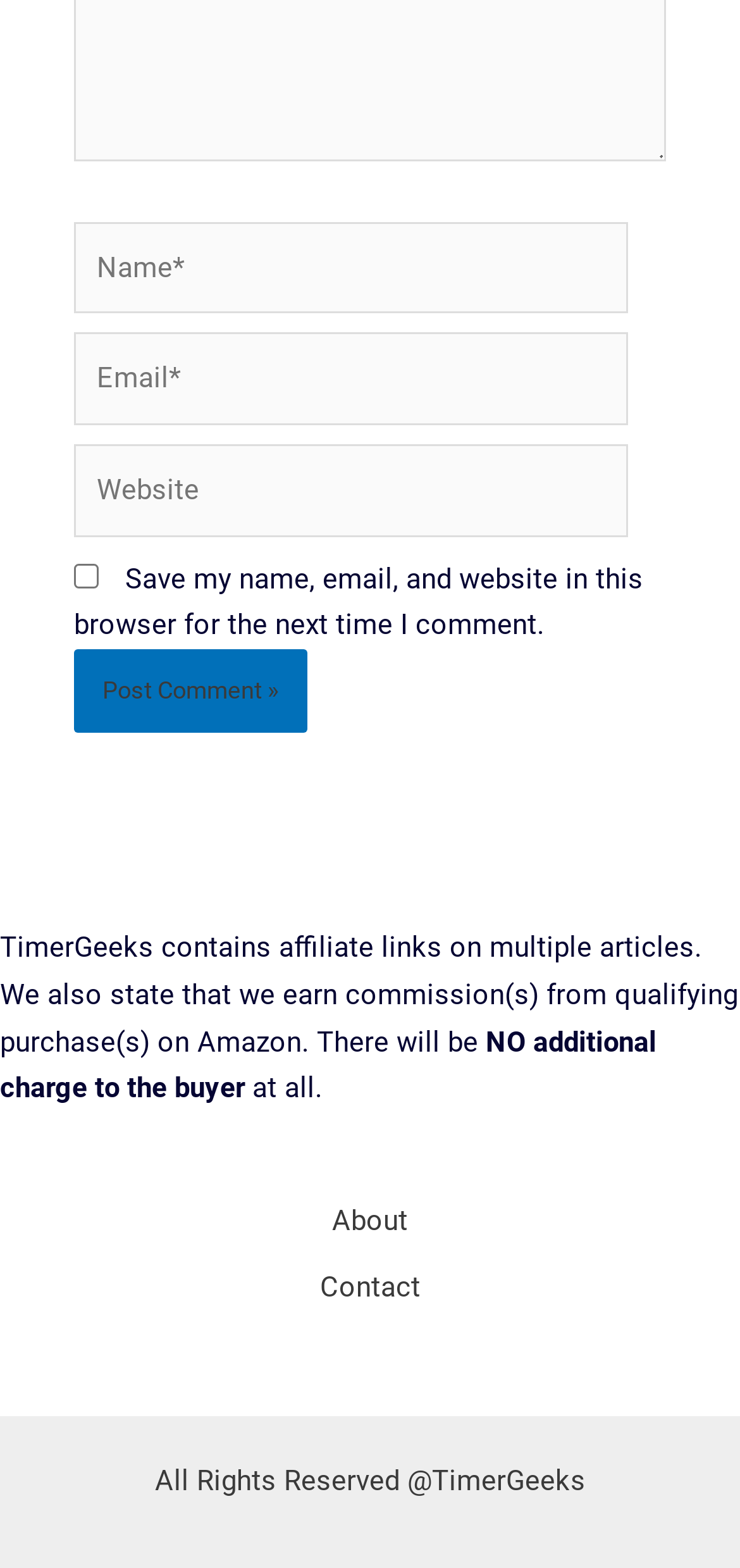How many links are in the site navigation?
Respond to the question with a single word or phrase according to the image.

2